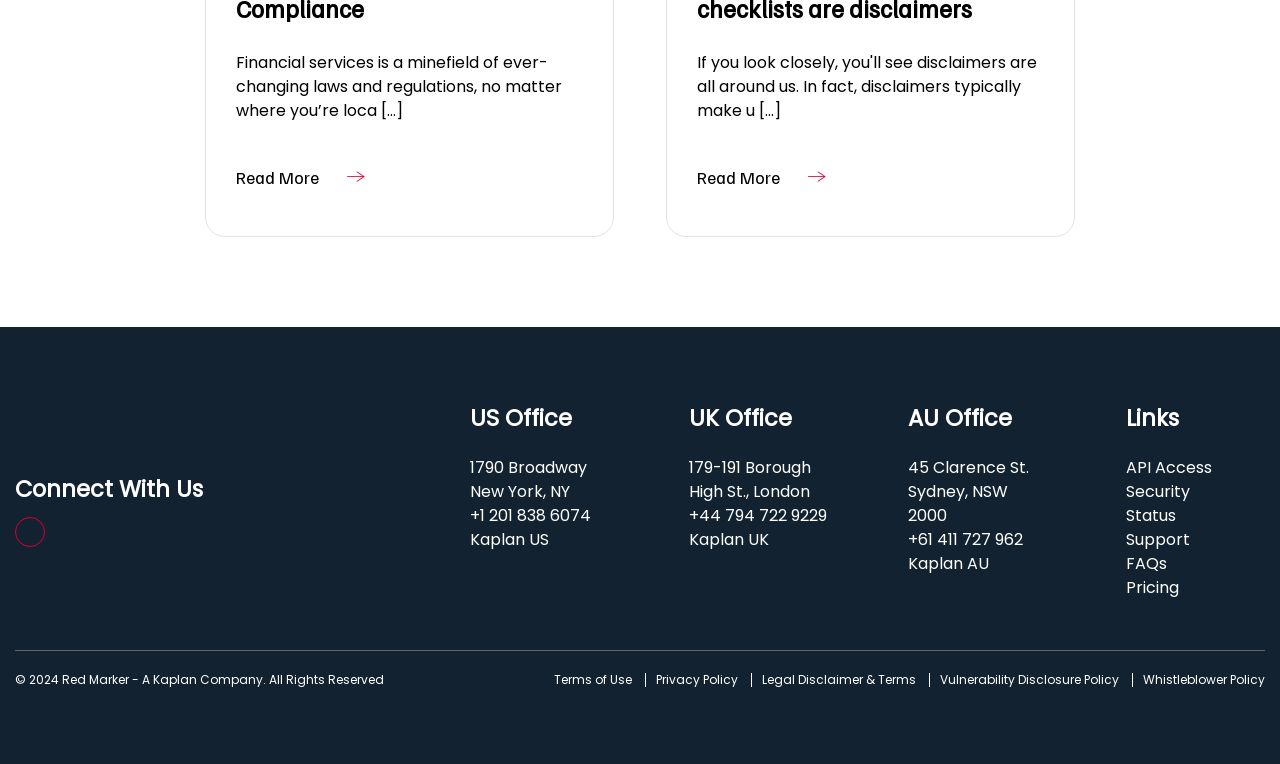Please find the bounding box coordinates of the element that must be clicked to perform the given instruction: "Read article about 3 resources to help financial marketers improve content compliance". The coordinates should be four float numbers from 0 to 1, i.e., [left, top, right, bottom].

[0.184, 0.193, 0.285, 0.27]